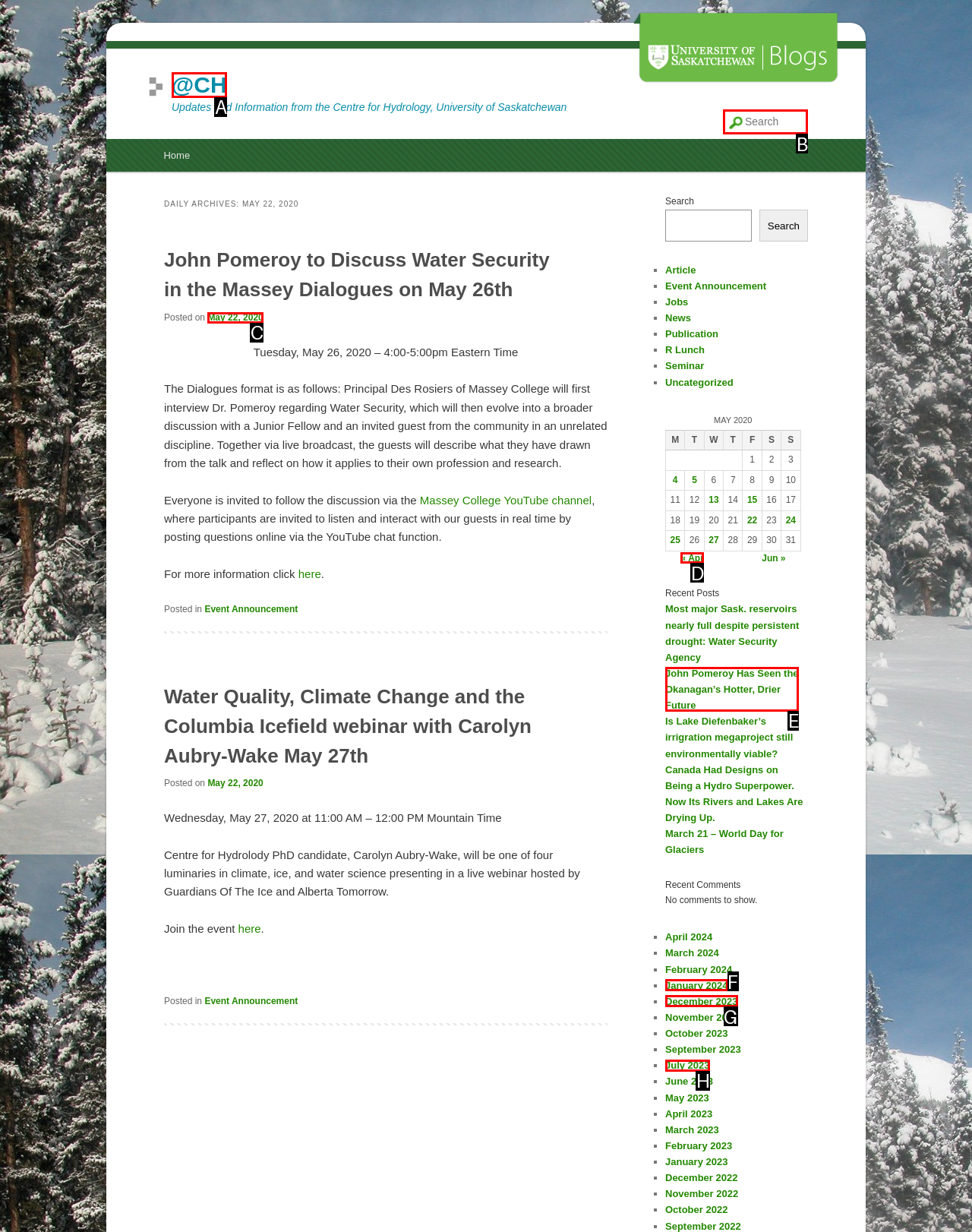Identify the correct HTML element to click to accomplish this task: Search for something
Respond with the letter corresponding to the correct choice.

B